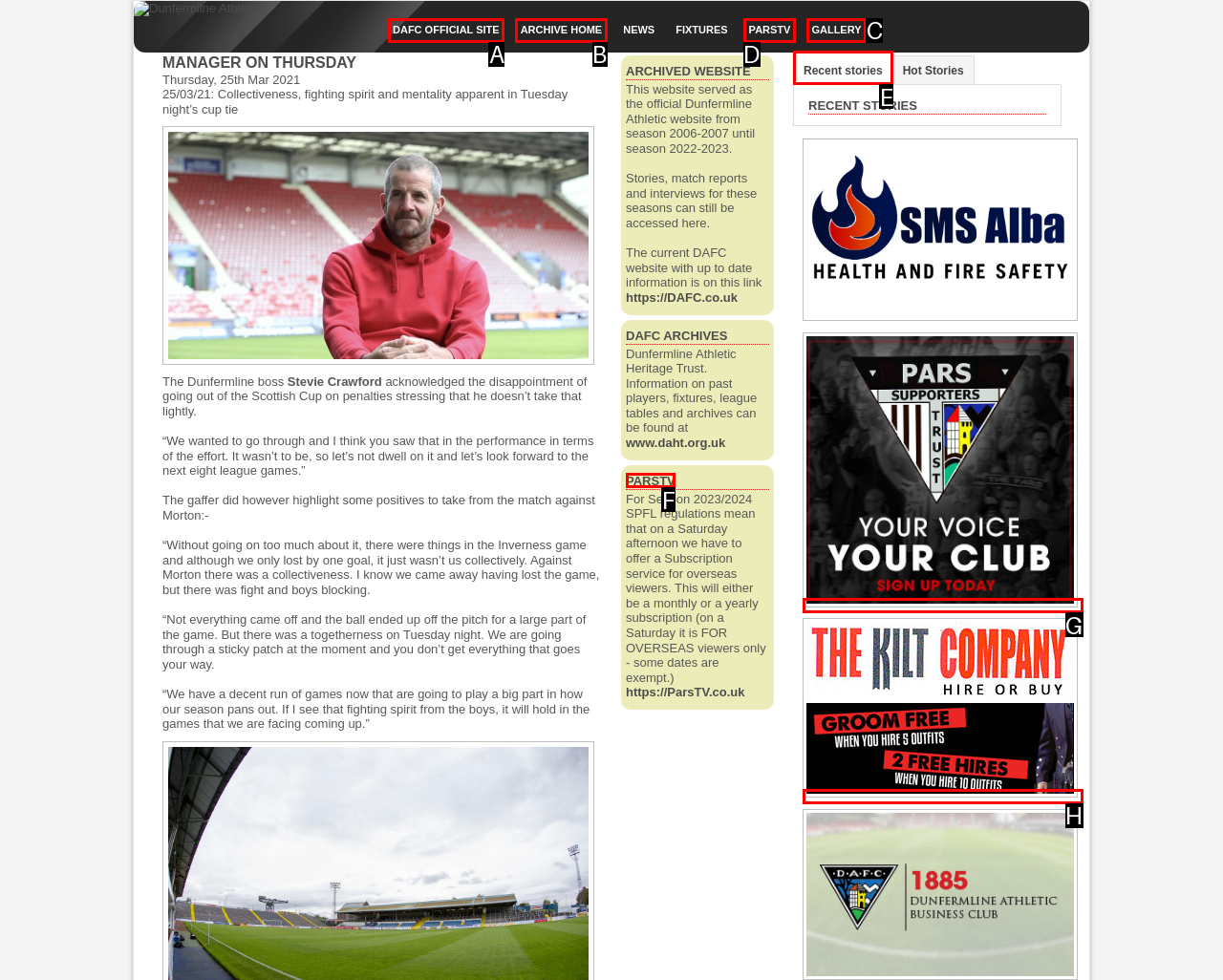Find the HTML element to click in order to complete this task: Watch videos on PARSTV
Answer with the letter of the correct option.

D